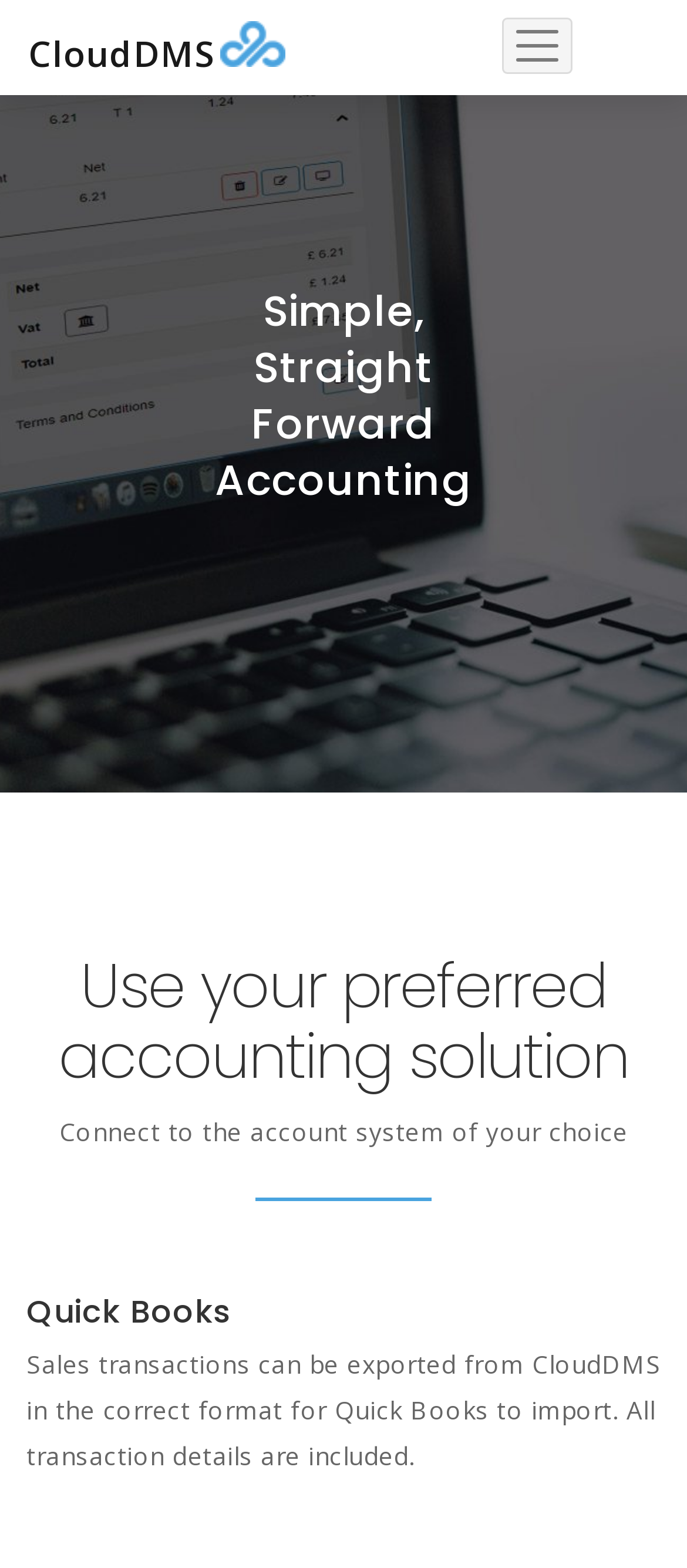Describe all significant elements and features of the webpage.

The webpage is about CloudDMS Marine Accounting, a marine dealer management system that integrates with various accounting solutions. At the top left corner, there is a link to the CloudDMS homepage, accompanied by a small image. Next to it, on the top right corner, is a button to toggle navigation.

Below the top section, there is a prominent heading that reads "Simple, Straight Forward Accounting", taking up about half of the screen width. Further down, another heading states "Use your preferred accounting solution", spanning almost the entire screen width.

Underneath, there is a brief description that explains the flexibility of connecting to the account system of one's choice. Below this text, there is a section dedicated to Quick Books, with a heading and a detailed paragraph explaining how sales transactions can be exported from CloudDMS in a format compatible with Quick Books, including all transaction details.